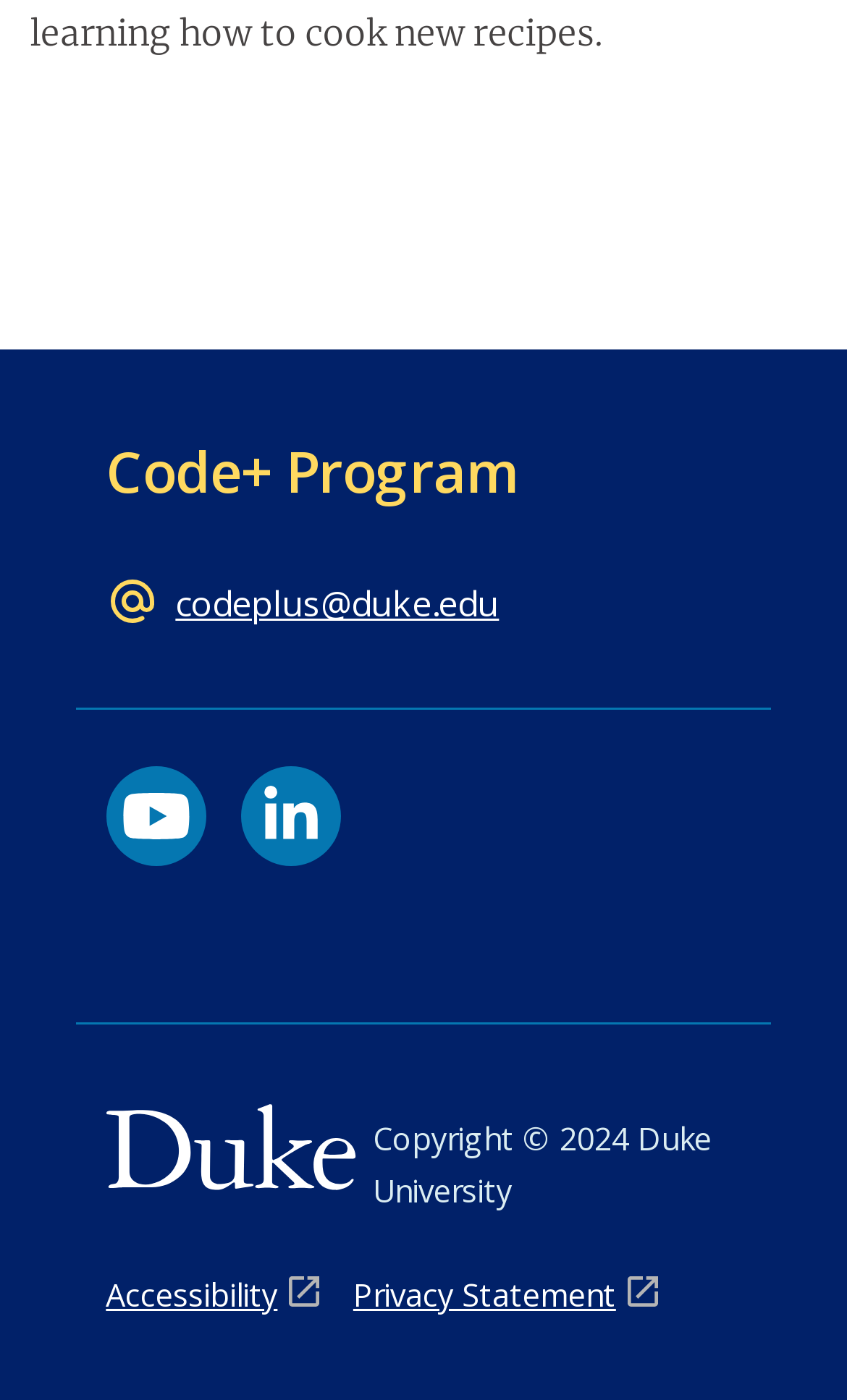What is the name of the program?
Answer the question in as much detail as possible.

The name of the program can be found in the heading element, which is 'Code+ Program'. This is likely the title of the program or organization that this webpage is about.